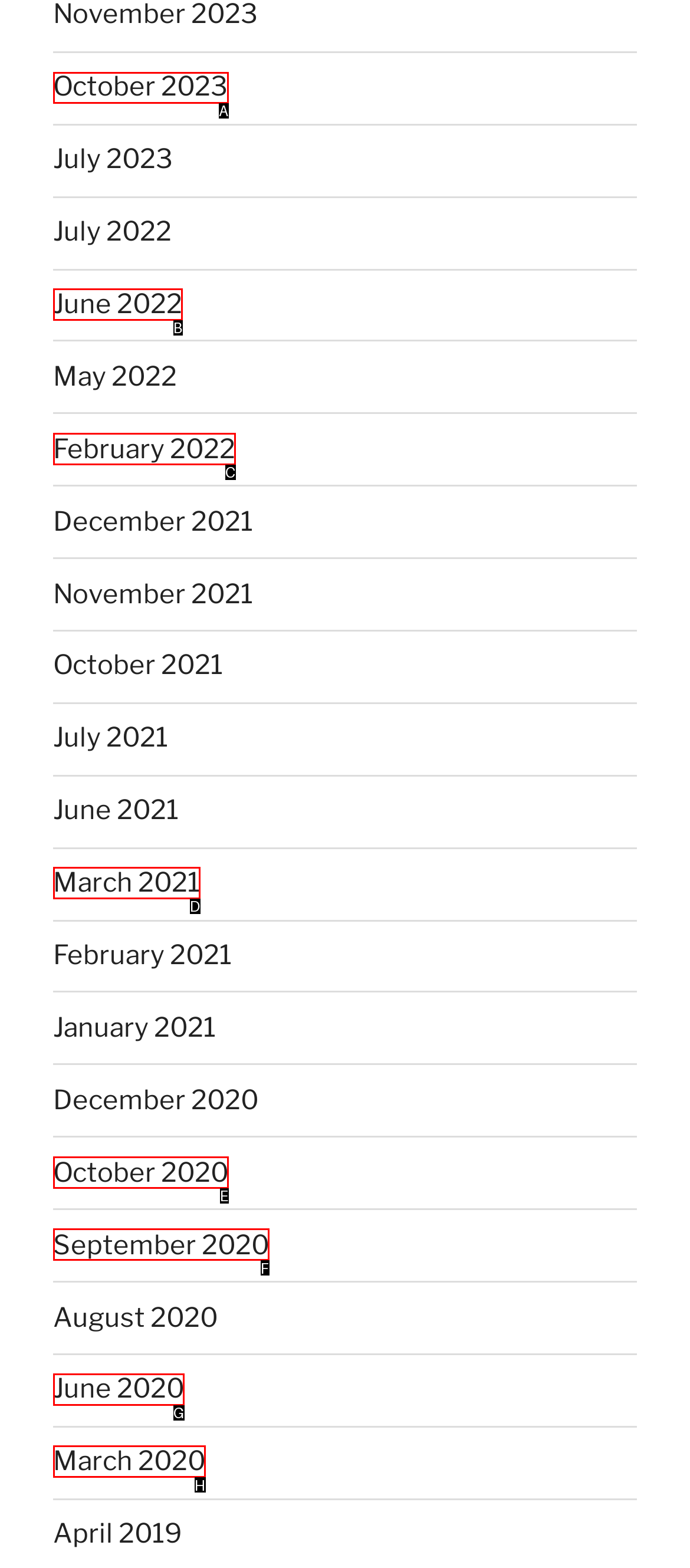Identify the correct UI element to click on to achieve the task: Click the 'Menu' button. Provide the letter of the appropriate element directly from the available choices.

None